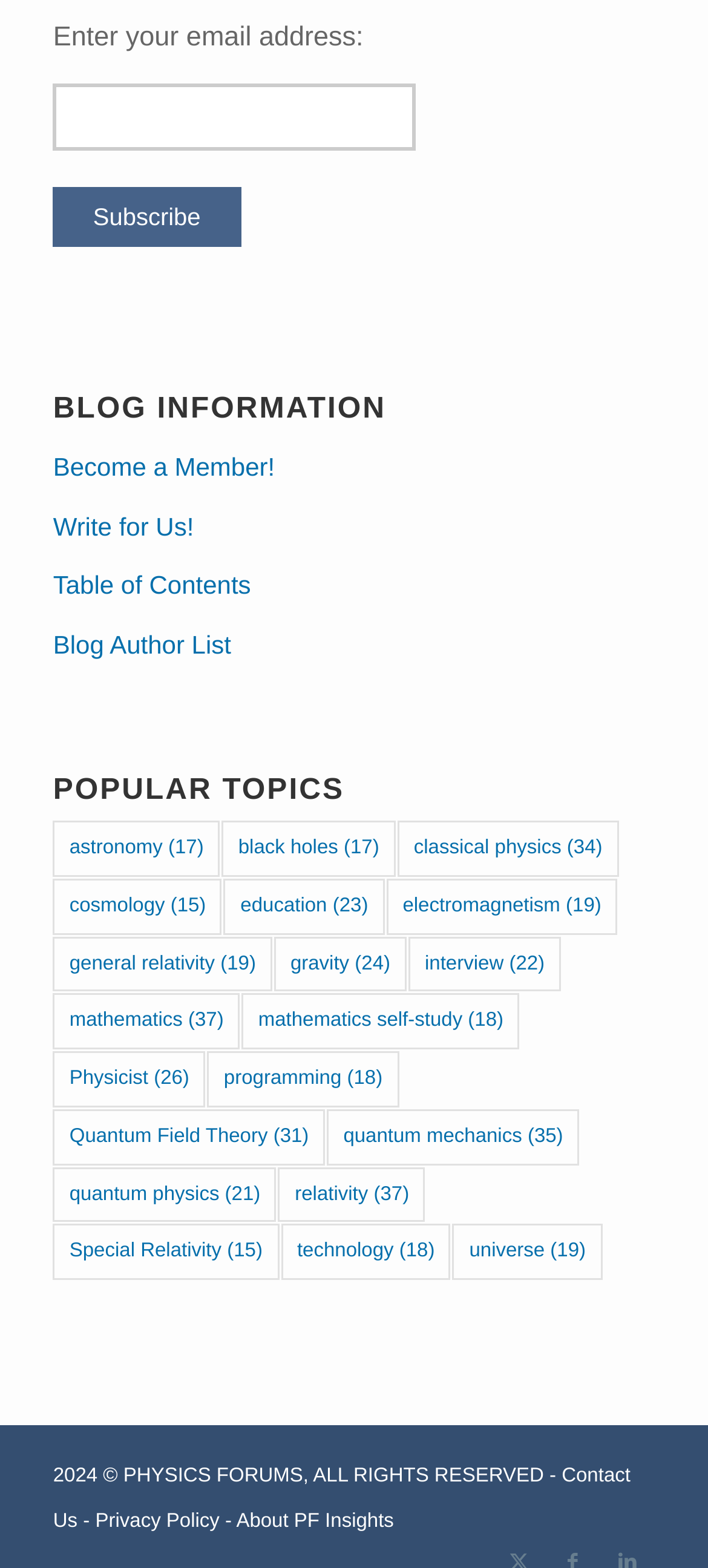Find the coordinates for the bounding box of the element with this description: "interview (22)".

[0.577, 0.597, 0.792, 0.633]